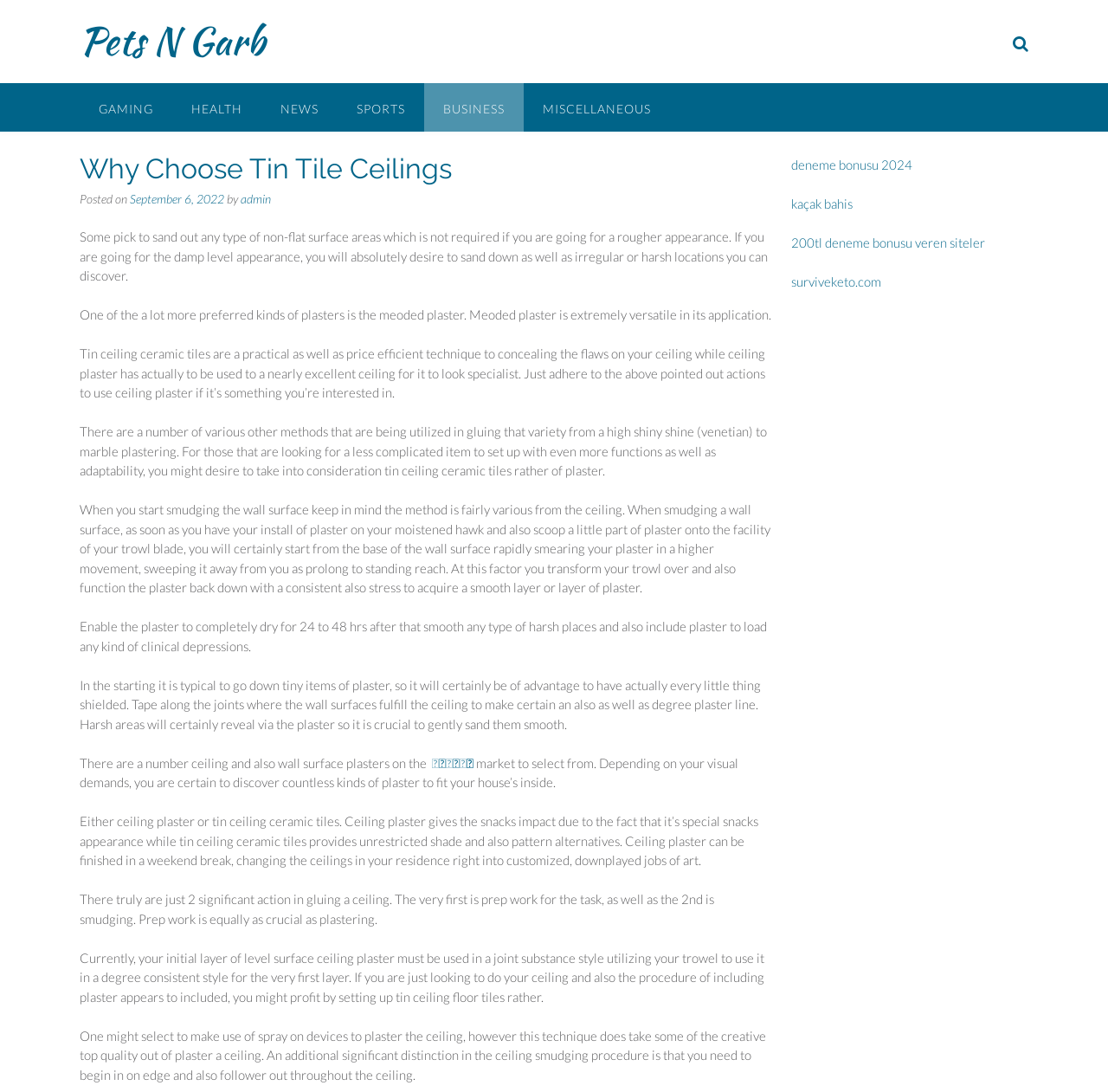Please pinpoint the bounding box coordinates for the region I should click to adhere to this instruction: "Click on Why Choose Tin Tile Ceilings".

[0.072, 0.142, 0.697, 0.167]